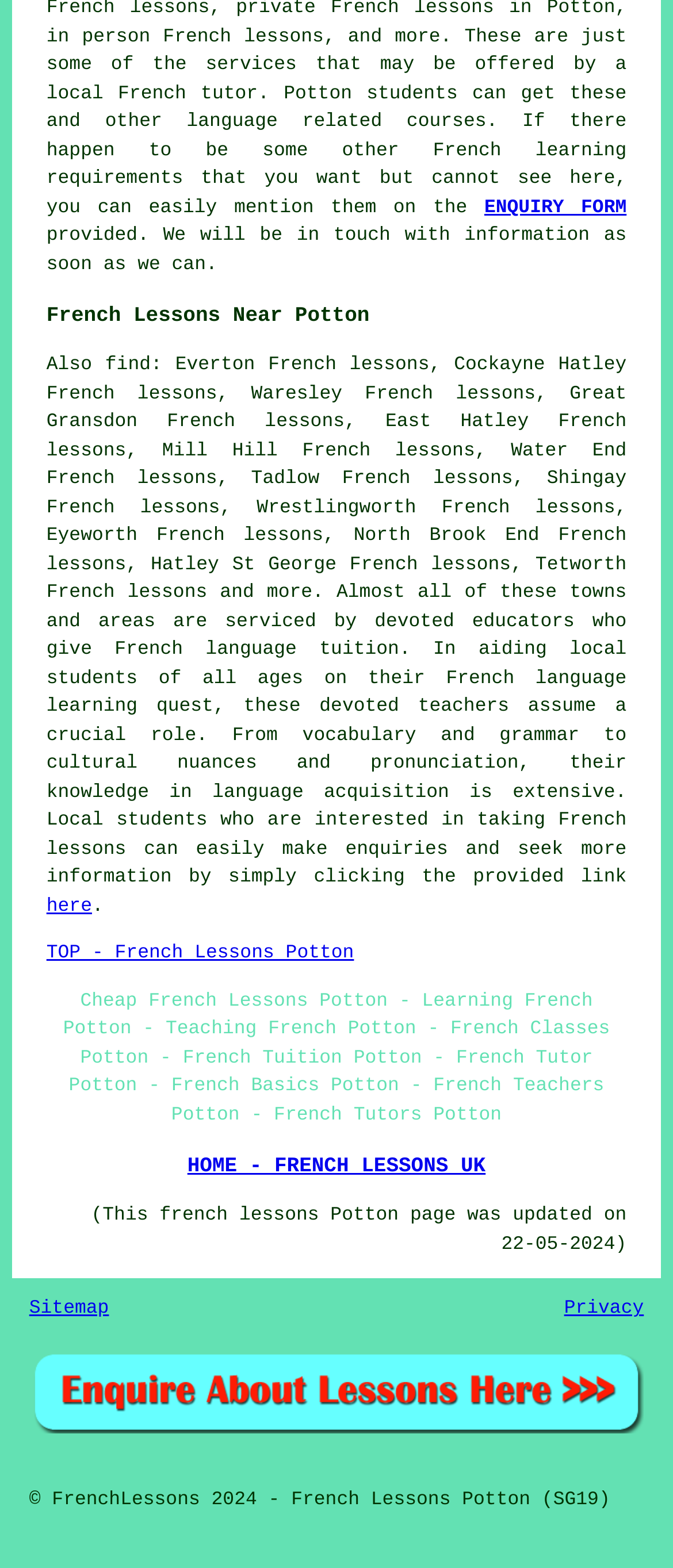What is the role of the devoted teachers?
Please provide a comprehensive and detailed answer to the question.

The webpage mentions that the devoted teachers assume a crucial role in aiding local students of all ages on their French language learning quest. They provide tuition in vocabulary, grammar, cultural nuances, and pronunciation, among other aspects of the French language.